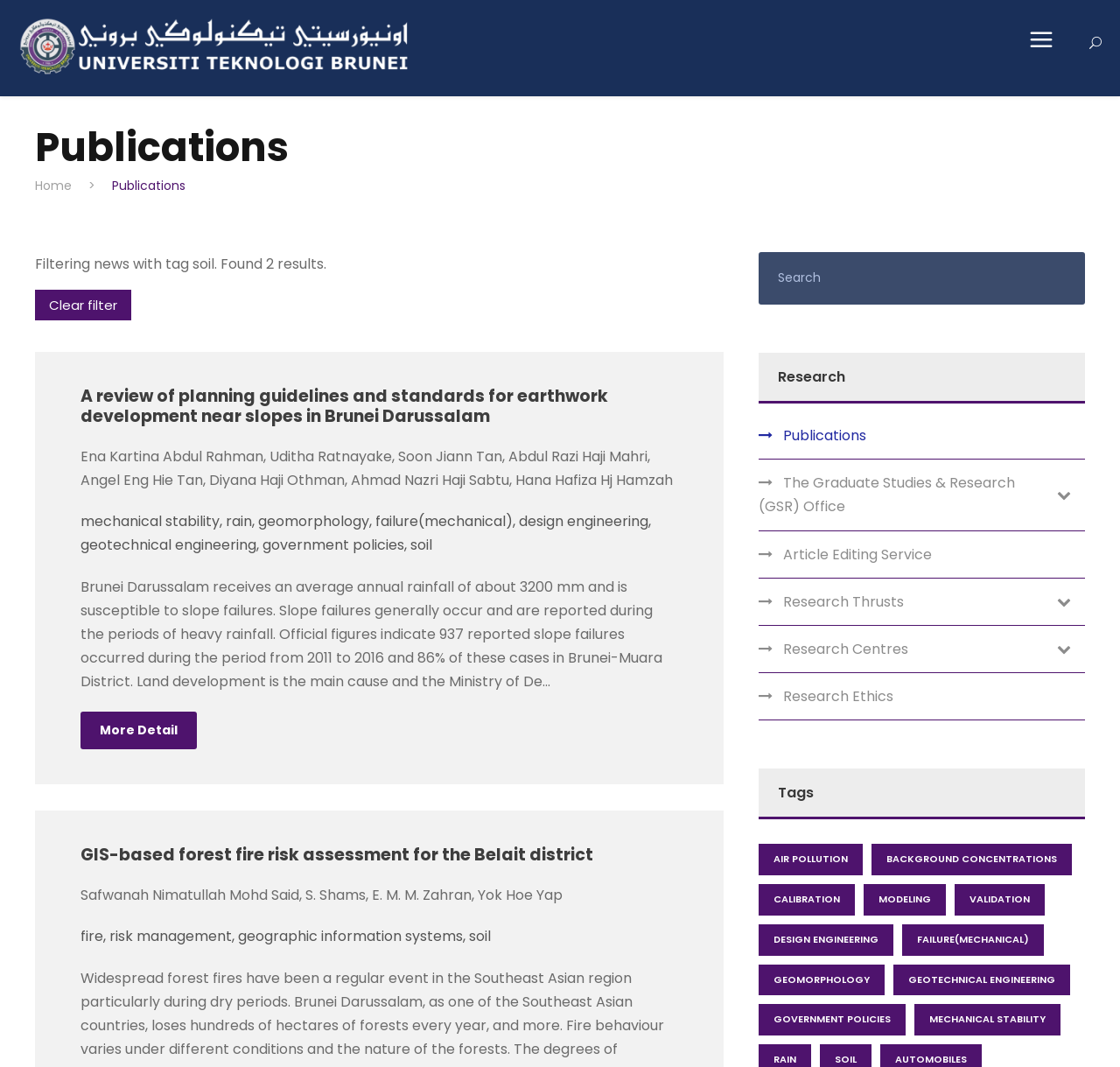How many research publications are shown on this page?
Answer the question using a single word or phrase, according to the image.

2